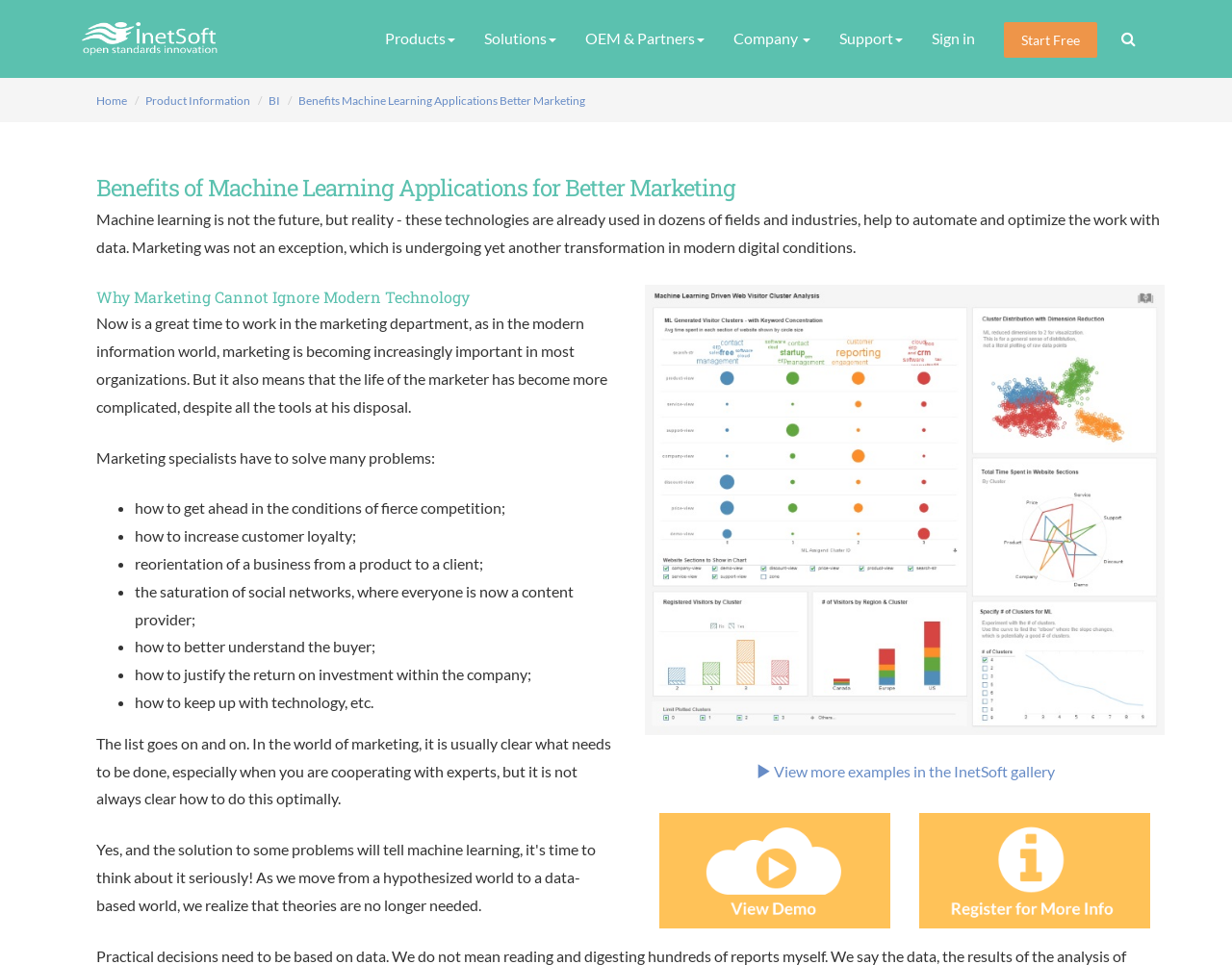Find the bounding box coordinates of the area that needs to be clicked in order to achieve the following instruction: "View more examples in the InetSoft gallery". The coordinates should be specified as four float numbers between 0 and 1, i.e., [left, top, right, bottom].

[0.613, 0.789, 0.856, 0.808]